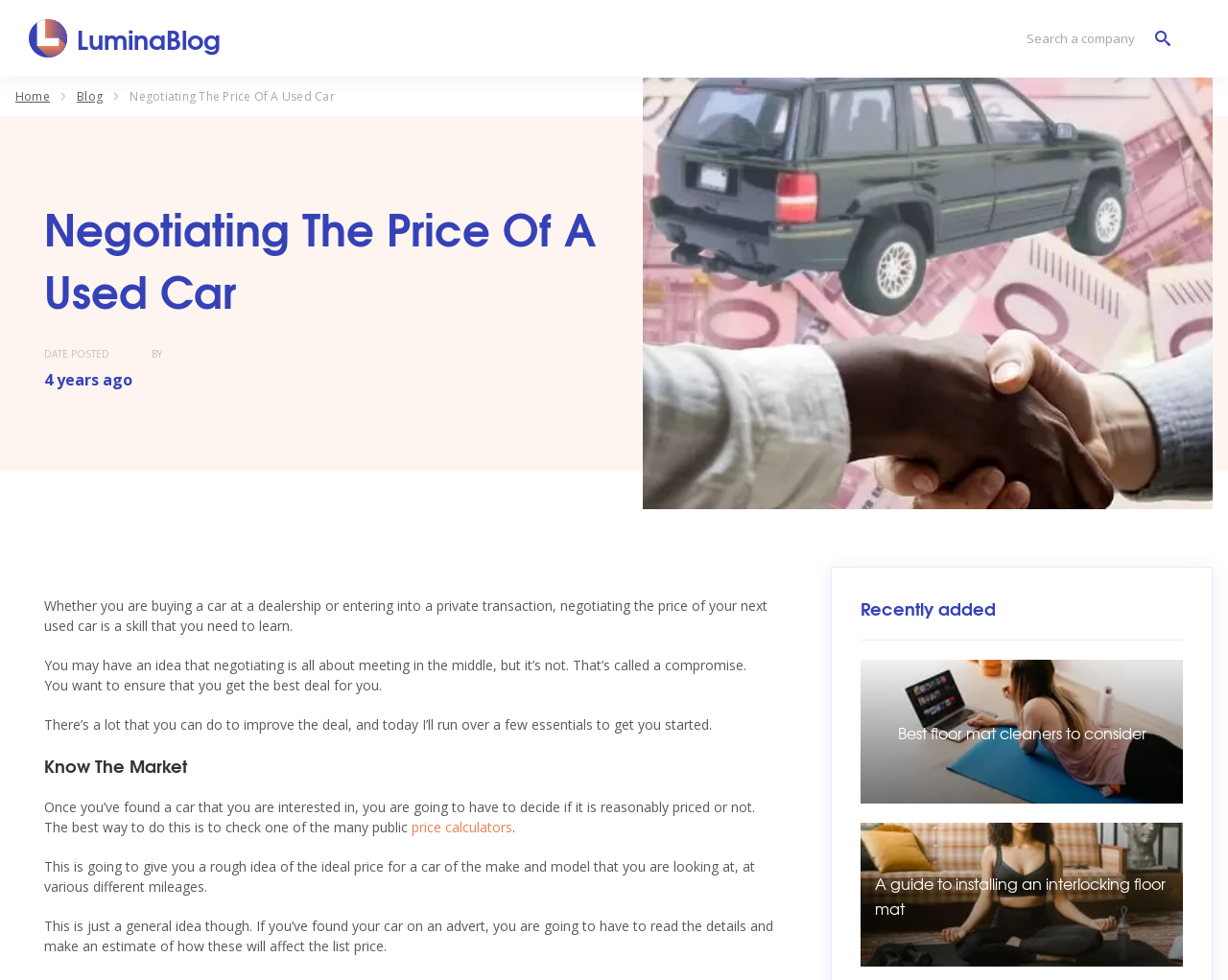Calculate the bounding box coordinates for the UI element based on the following description: "price calculators". Ensure the coordinates are four float numbers between 0 and 1, i.e., [left, top, right, bottom].

[0.335, 0.835, 0.417, 0.853]